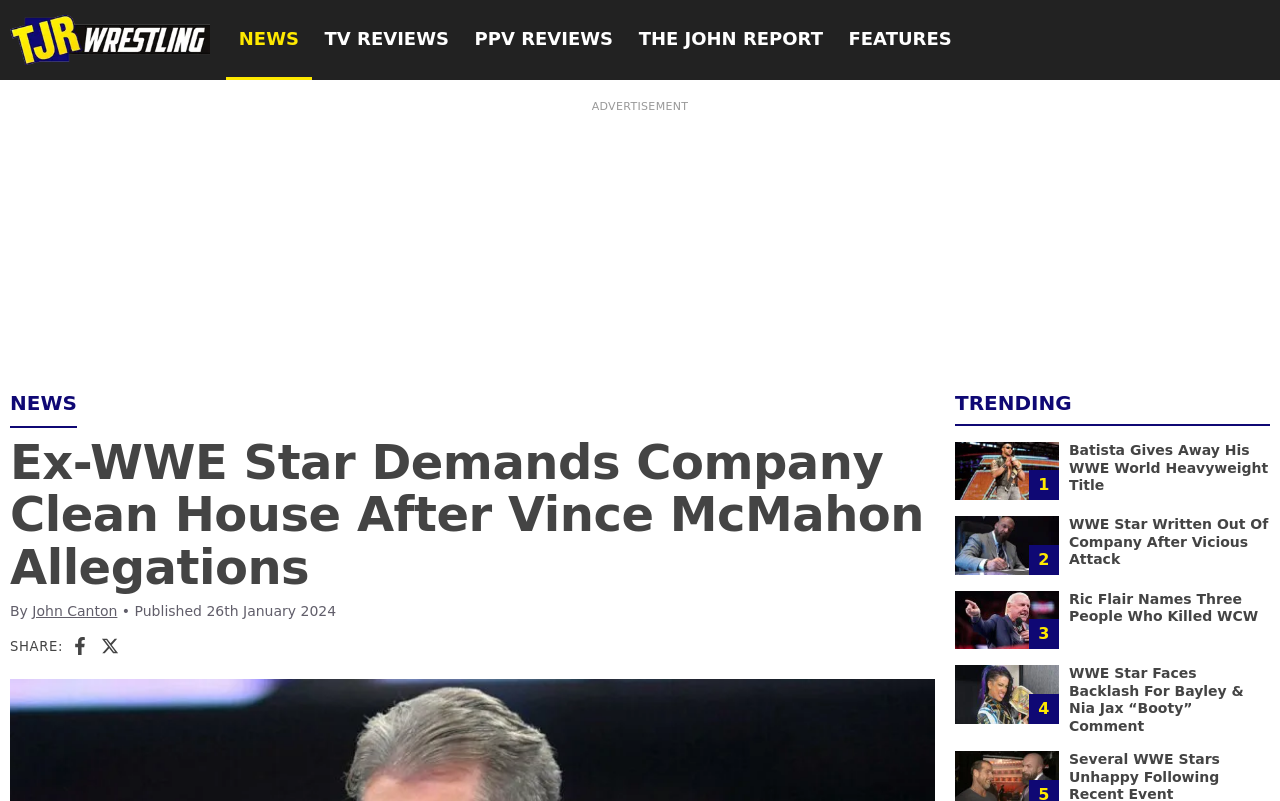How many trending articles are displayed?
Please provide an in-depth and detailed response to the question.

The trending articles are located at the right side of the webpage, and there are four articles displayed with images and headings.